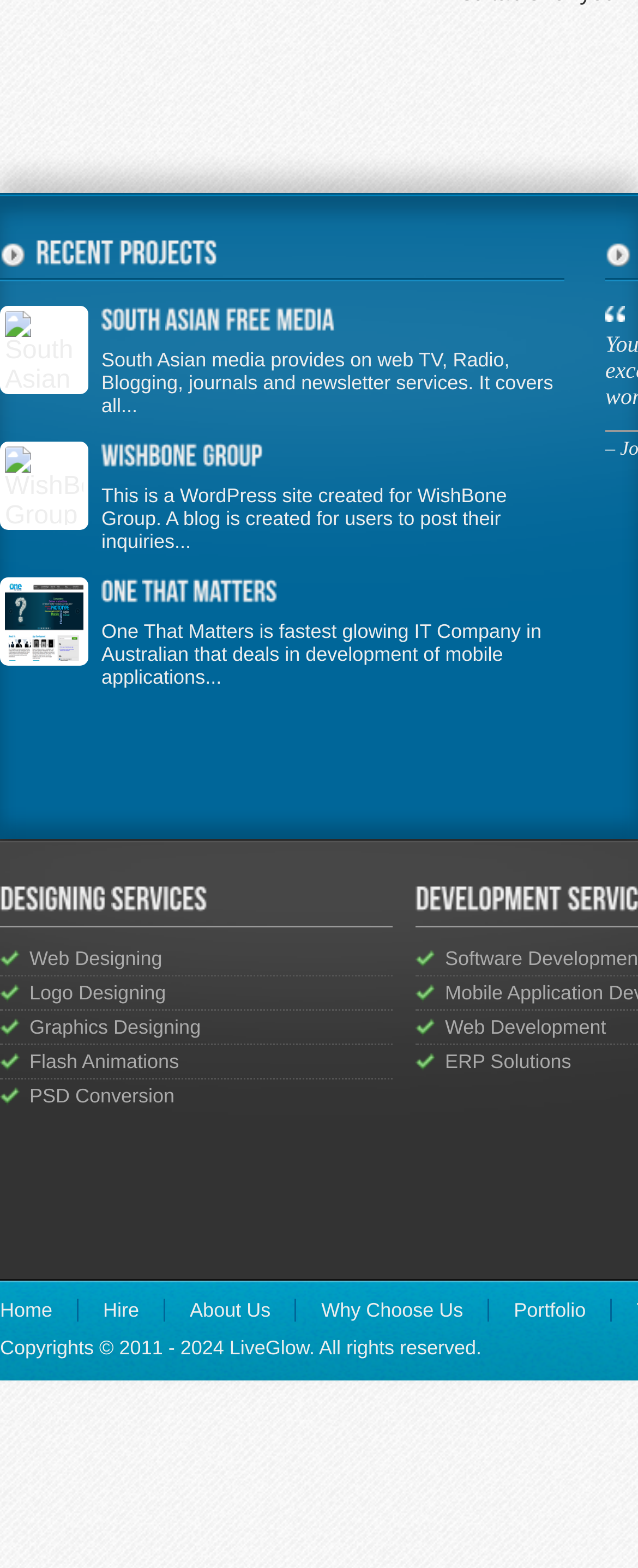Carefully examine the image and provide an in-depth answer to the question: What is the topic of the third project listed?

The third project listed is 'One That Matters' which is an IT company that deals in development of mobile applications, as mentioned in the static text associated with the project.